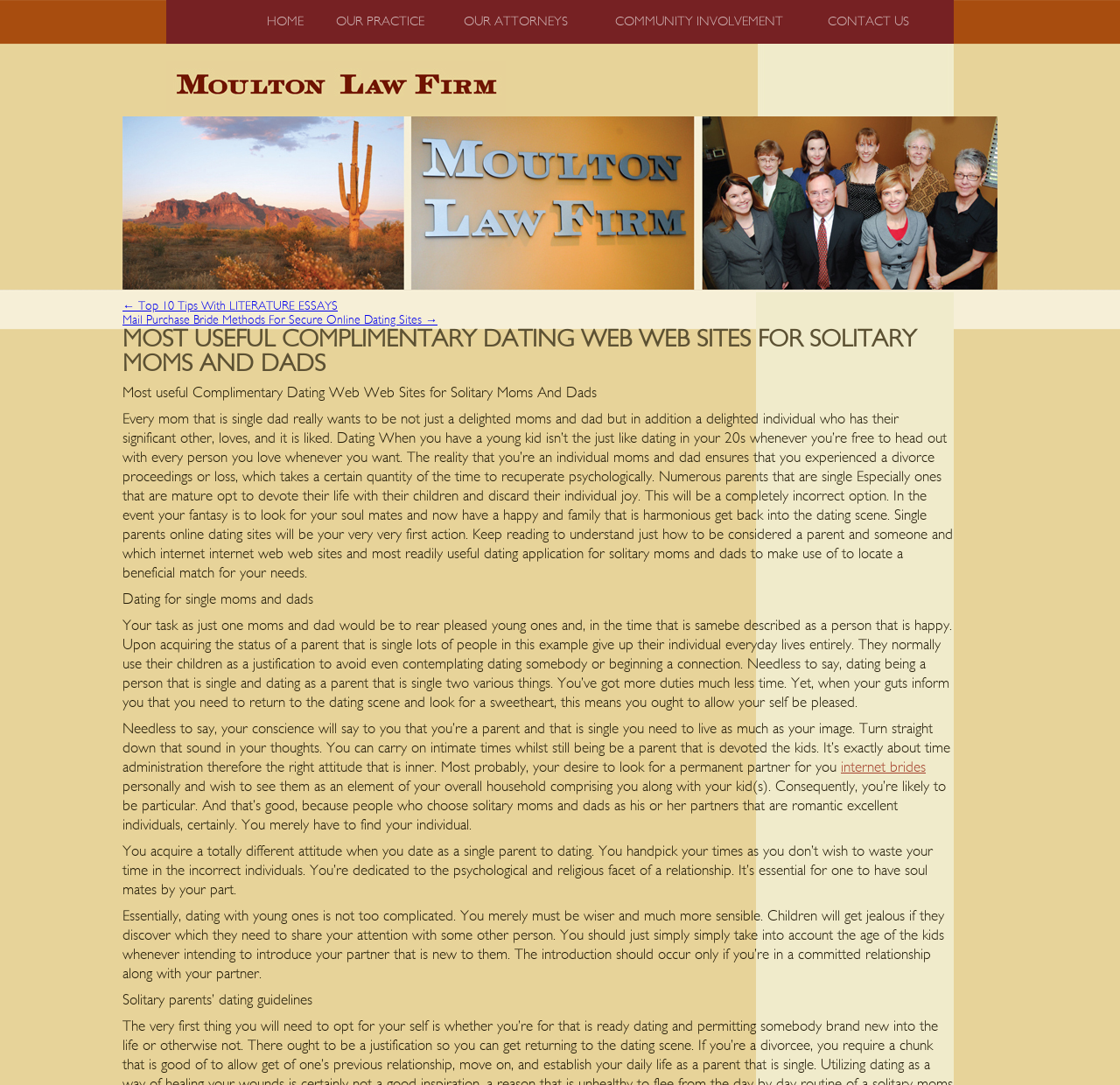Using the elements shown in the image, answer the question comprehensively: What should single parents consider when introducing their new partner to their children?

I found this information in element [157] which says 'You should just simply take into account the age of the kids whenever intending to introduce your partner that is new to them.' This suggests that single parents should consider the age of their children when introducing their new partner to them.